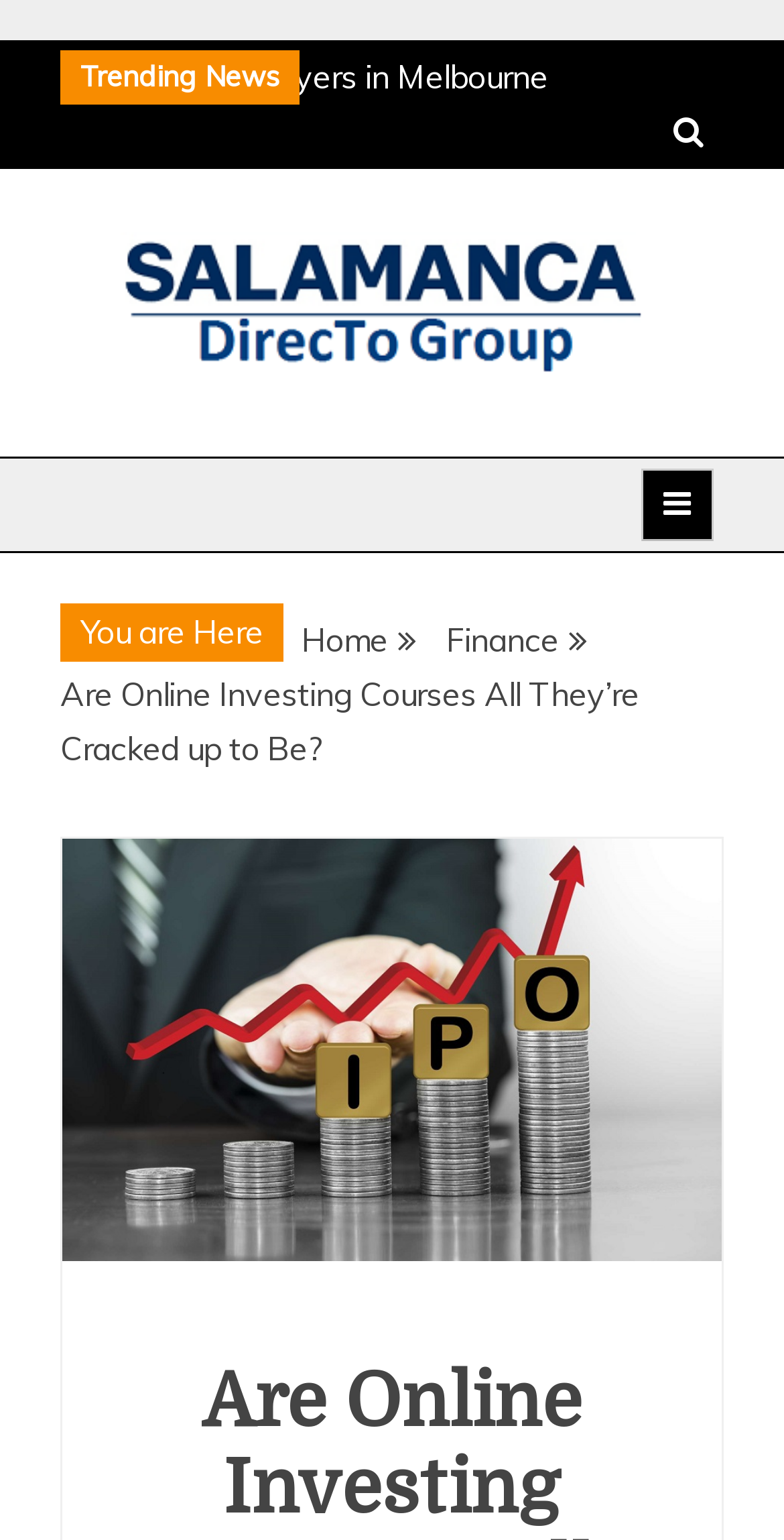Using the information in the image, give a comprehensive answer to the question: 
What is the category of the current article?

I determined the category by looking at the breadcrumbs navigation section, which shows the current article's path as 'Home > Finance > Are Online Investing Courses All They’re Cracked up to Be?'. Therefore, the category of the current article is Finance.